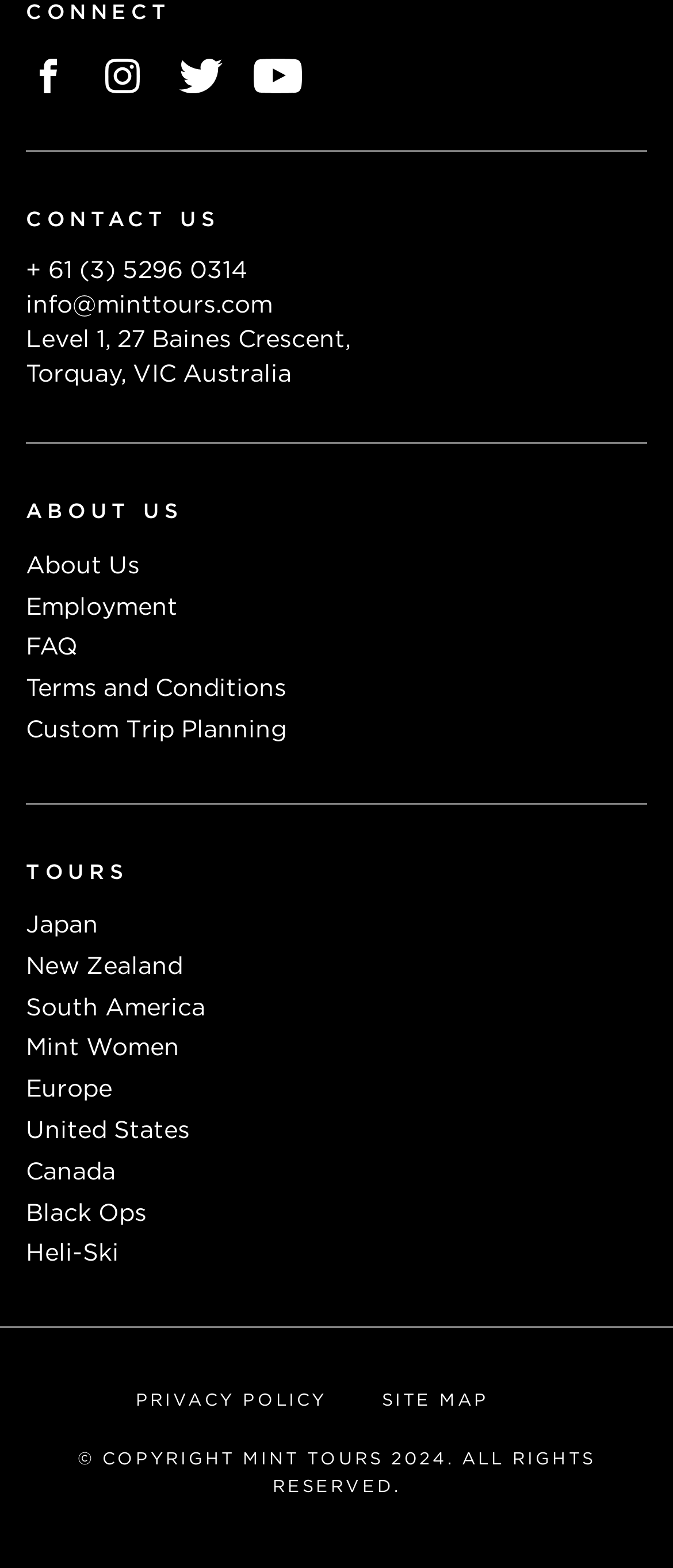Given the element description About Us, identify the bounding box coordinates for the UI element on the webpage screenshot. The format should be (top-left x, top-left y, bottom-right x, bottom-right y), with values between 0 and 1.

[0.038, 0.351, 0.208, 0.369]